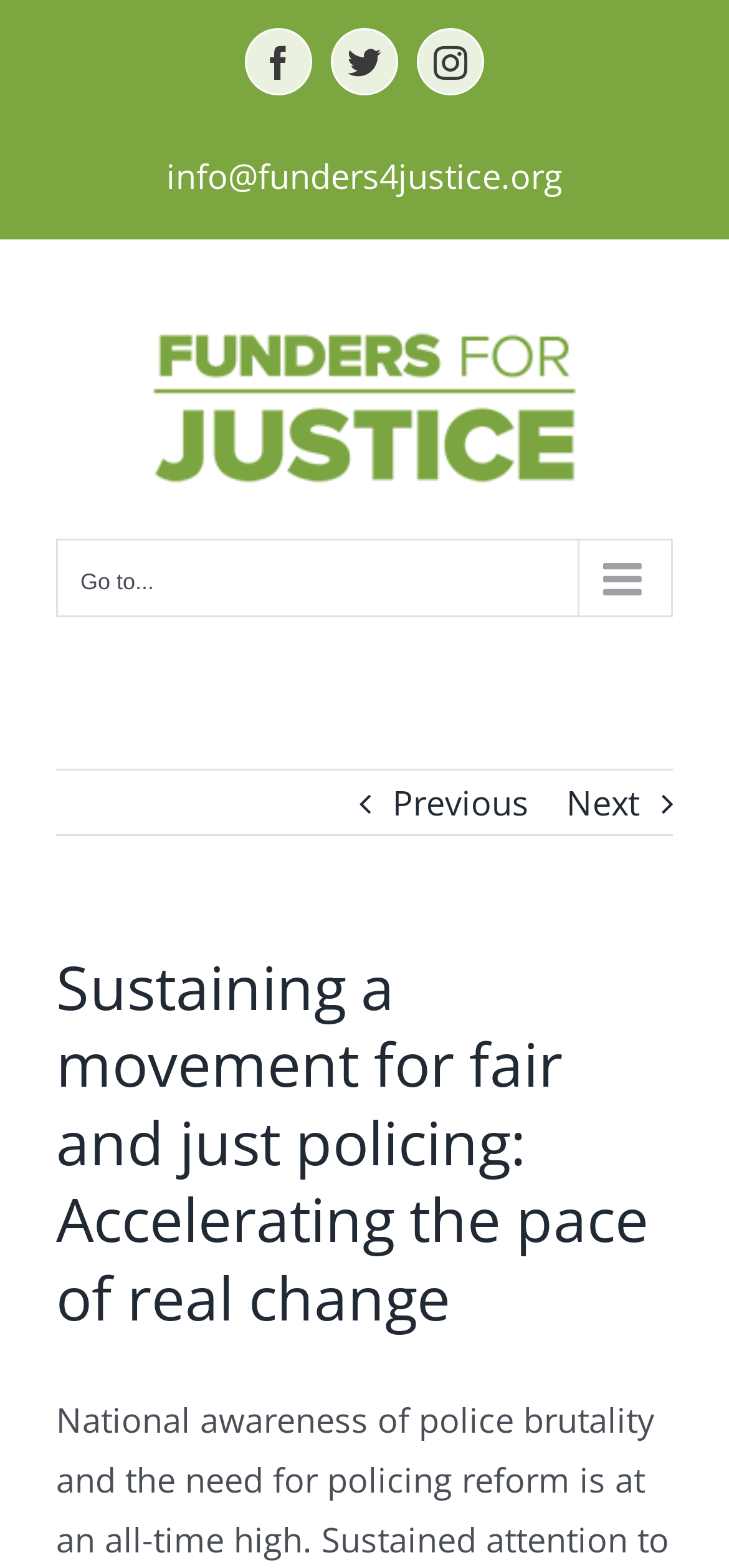Pinpoint the bounding box coordinates of the area that should be clicked to complete the following instruction: "View next page". The coordinates must be given as four float numbers between 0 and 1, i.e., [left, top, right, bottom].

[0.777, 0.491, 0.877, 0.532]